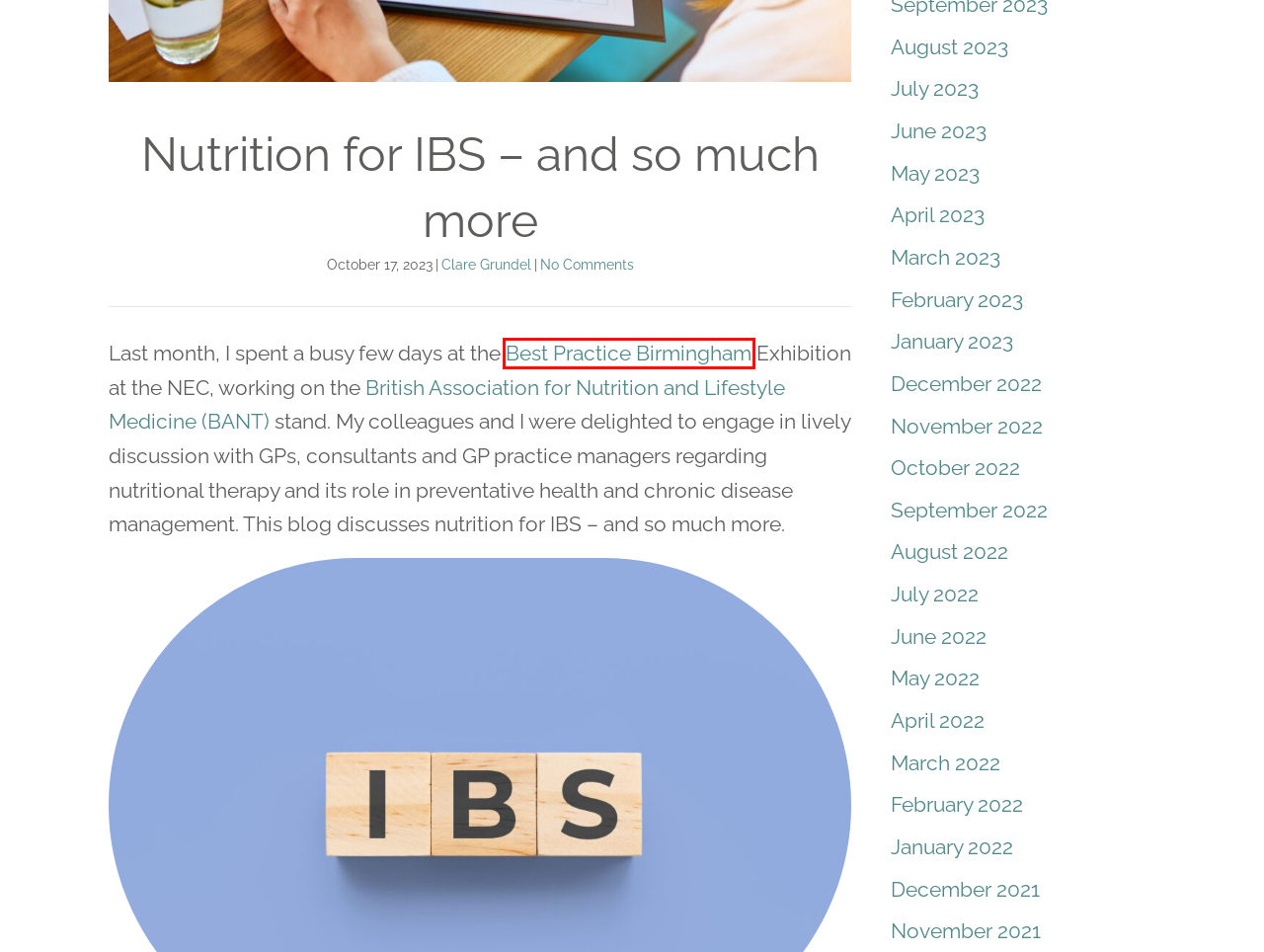Examine the screenshot of the webpage, which has a red bounding box around a UI element. Select the webpage description that best fits the new webpage after the element inside the red bounding box is clicked. Here are the choices:
A. June 2022 - Integral Nutrition
B. December 2021 - Integral Nutrition
C. April 2023 - Integral Nutrition
D. December 2022 - Integral Nutrition
E. Best Practice Show | the NEC, Birmingham
F. November 2021 - Integral Nutrition
G. May 2023 - Integral Nutrition
H. April 2022 - Integral Nutrition

E